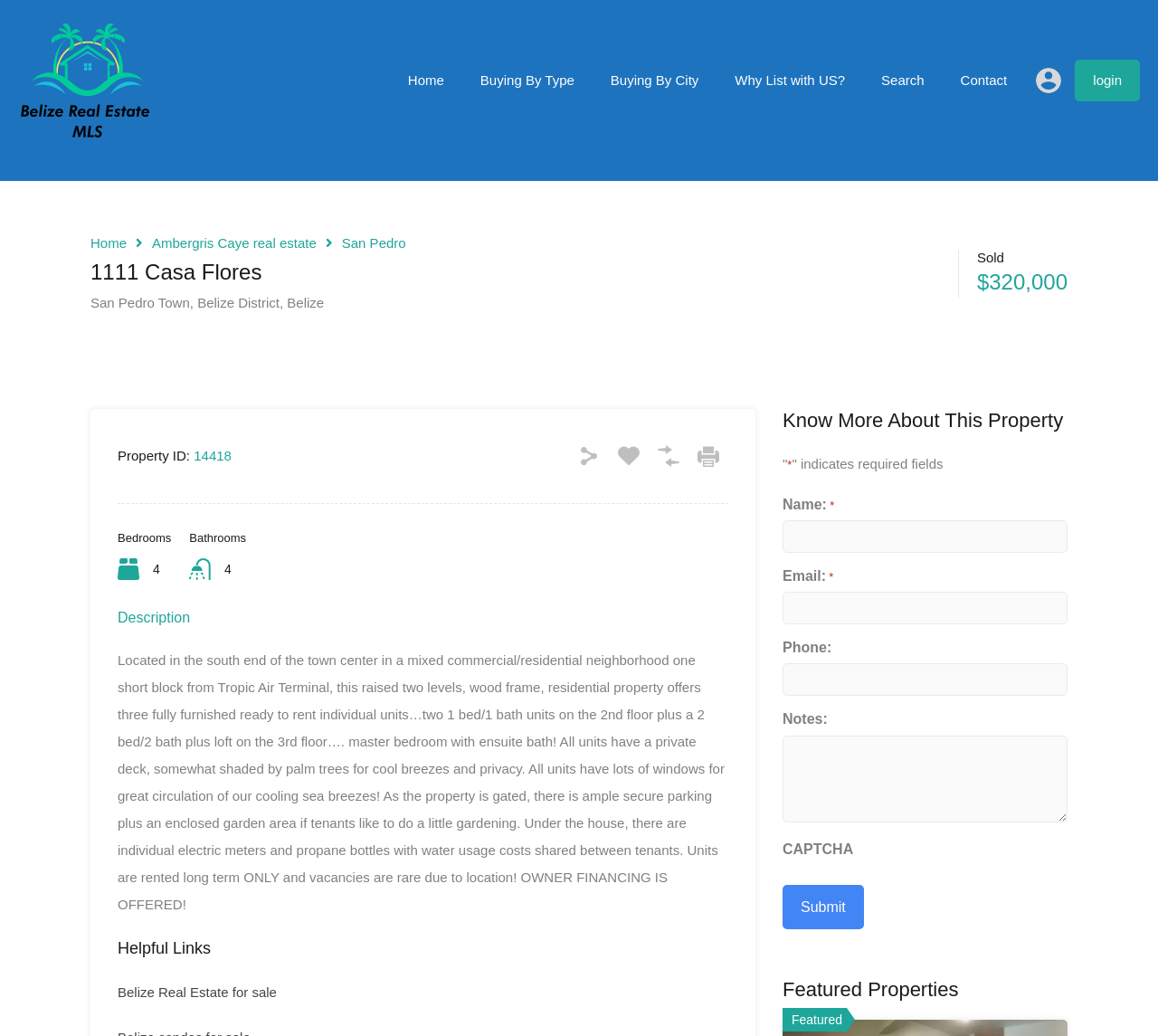Determine the bounding box coordinates for the region that must be clicked to execute the following instruction: "View the description of the property".

[0.102, 0.63, 0.626, 0.88]